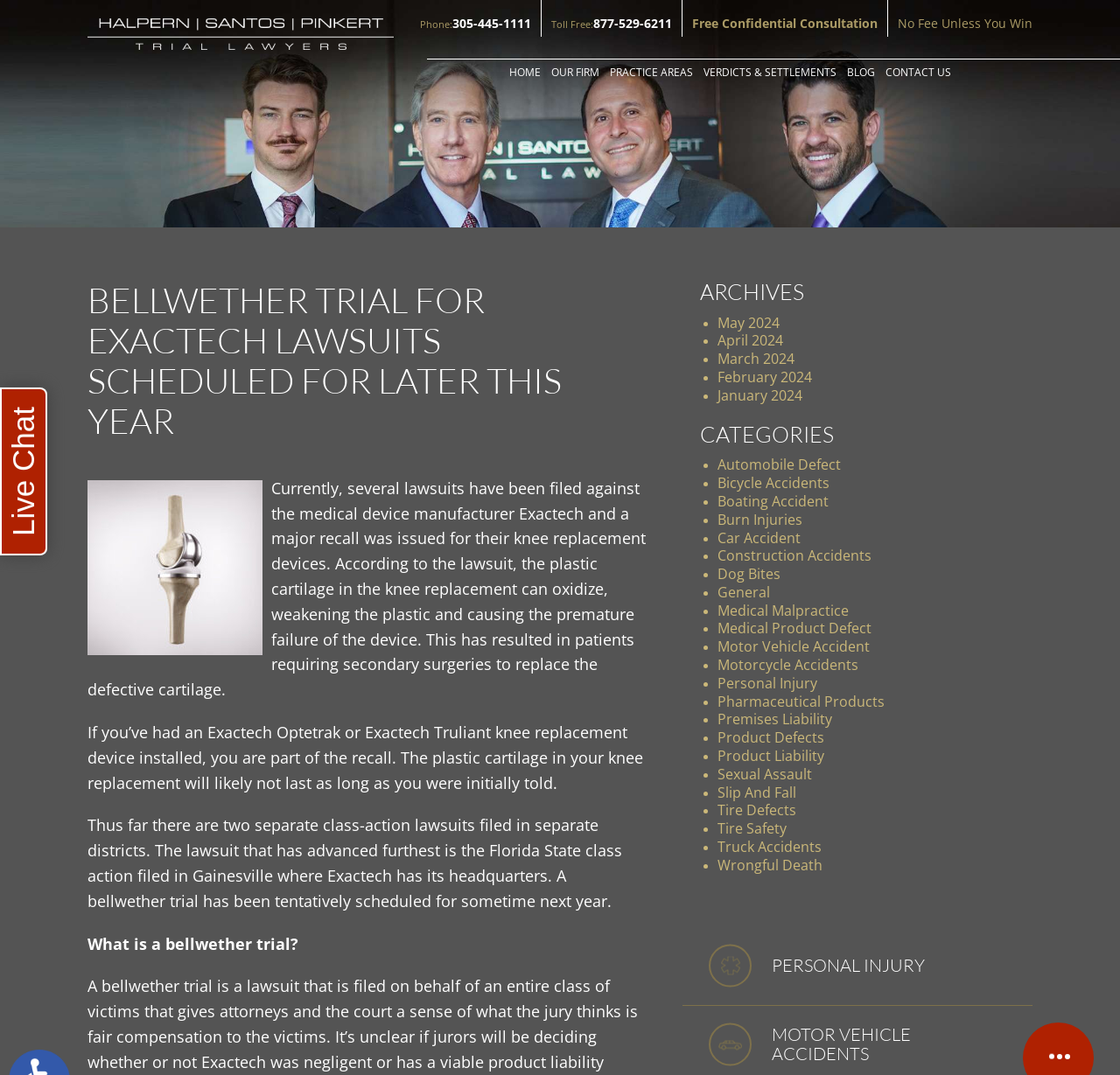Using the information shown in the image, answer the question with as much detail as possible: What is the purpose of a bellwether trial?

Although the webpage mentions what a bellwether trial is, it does not explicitly state its purpose. However, based on the context, it appears to be a significant event in the lawsuit process, but the exact purpose is not clearly defined.